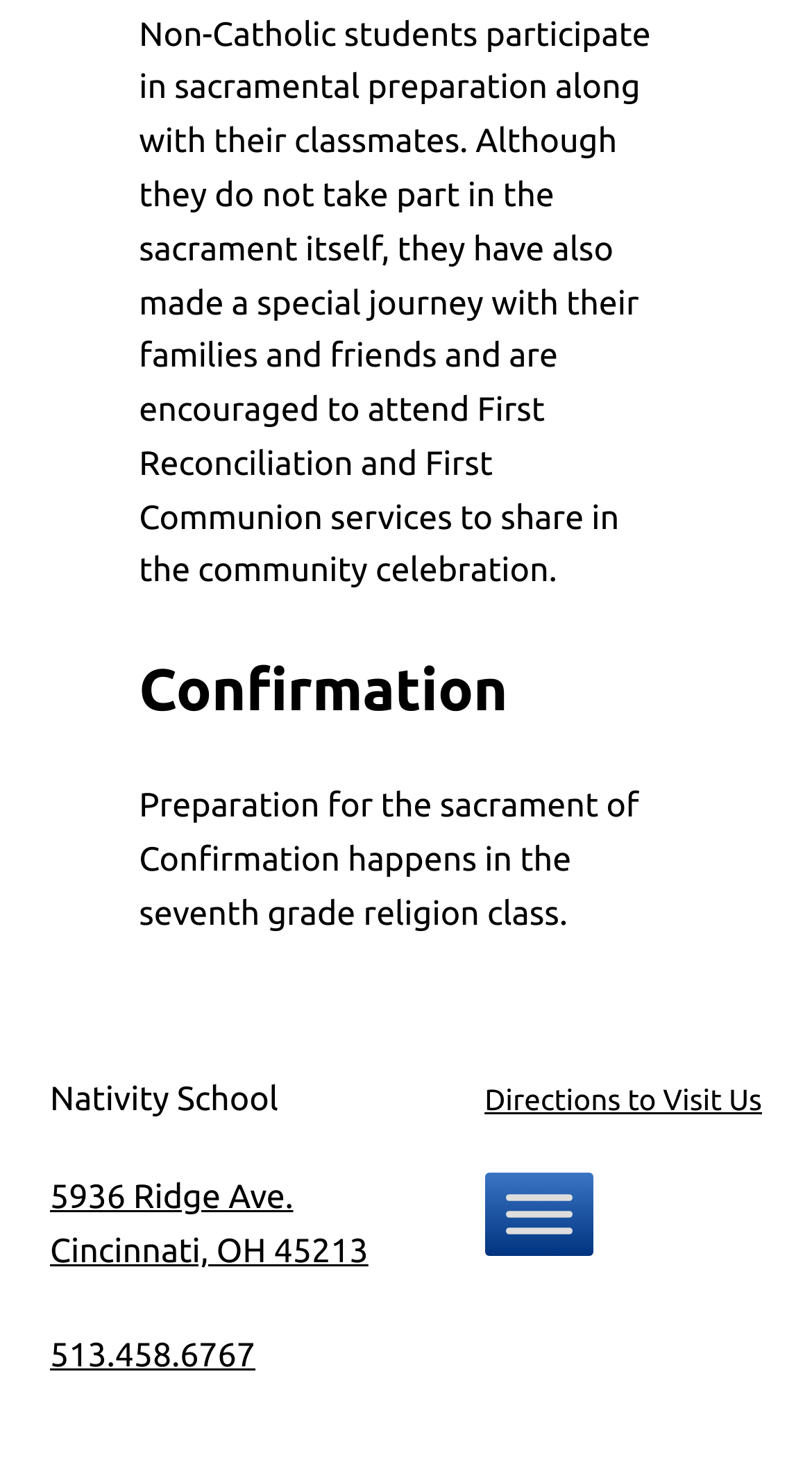Refer to the image and provide a thorough answer to this question:
What grade do students prepare for Confirmation?

I found the answer by looking at the text under the 'Confirmation' heading, which states 'Preparation for the sacrament of Confirmation happens in the seventh grade religion class.'